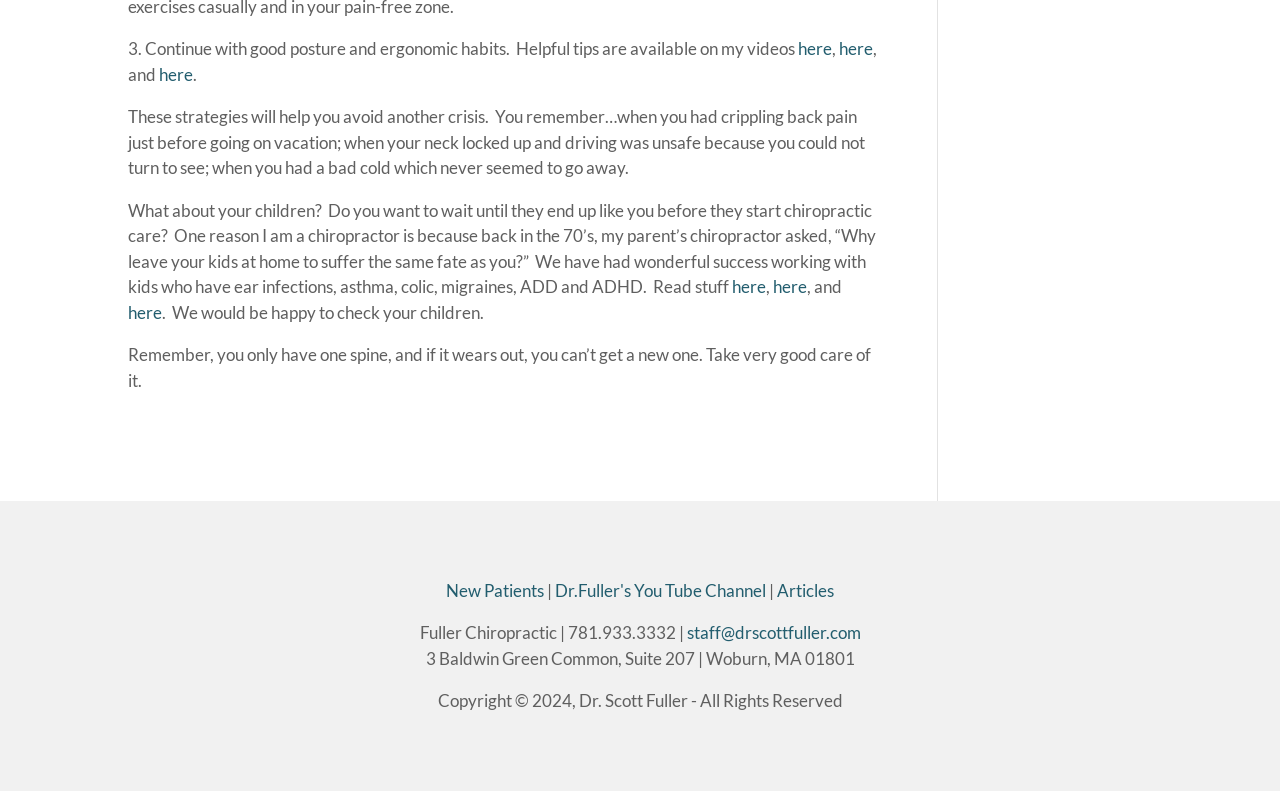Refer to the screenshot and answer the following question in detail:
What is the phone number of Fuller Chiropractic?

The phone number is mentioned in the footer section of the webpage, along with the address and email of Fuller Chiropractic.